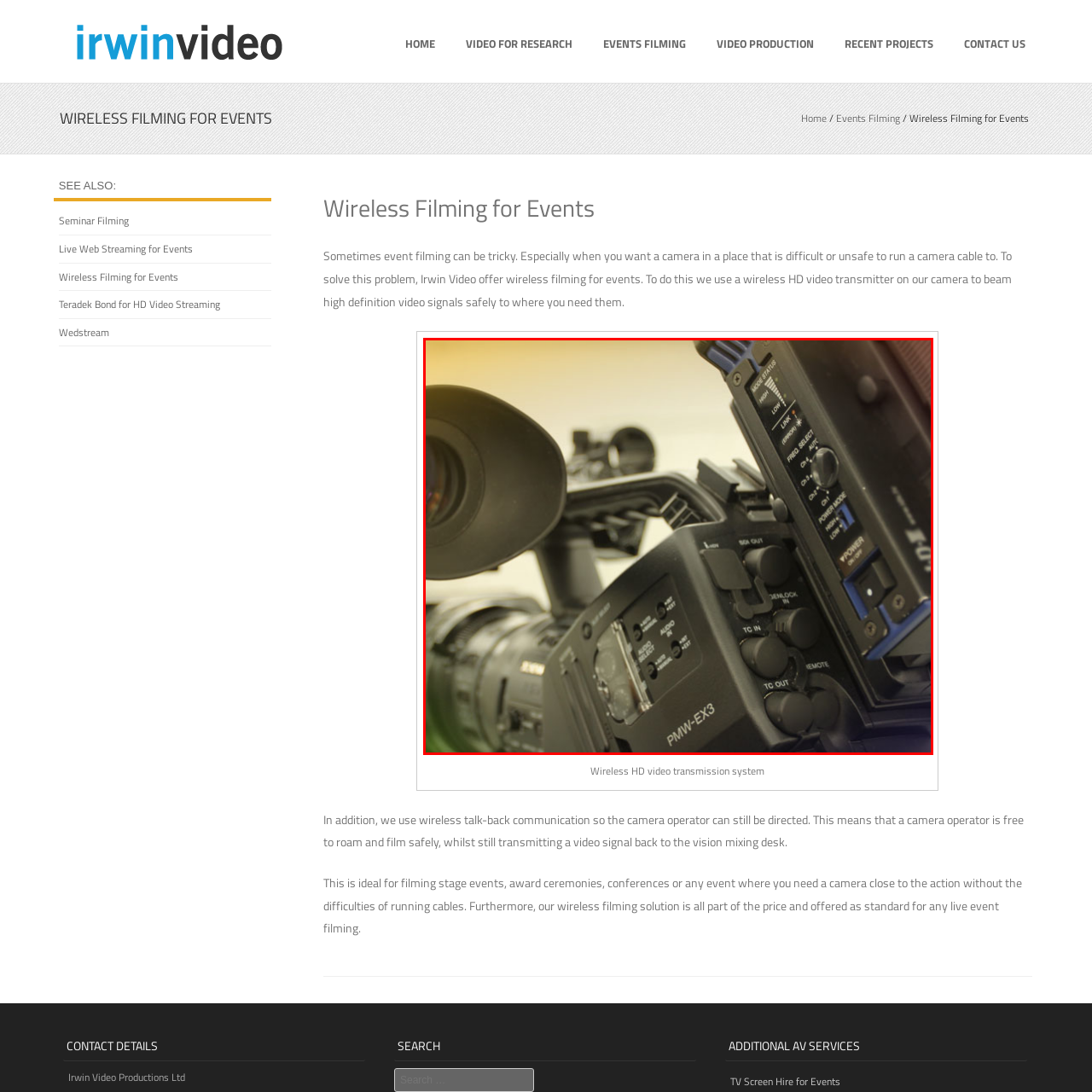Check the image inside the red boundary and briefly answer: What type of events is this camera suitable for?

Stage events, award ceremonies, and conferences